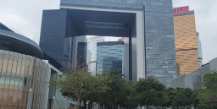What is the atmosphere of the scene?
Please provide a single word or phrase answer based on the image.

Dynamic